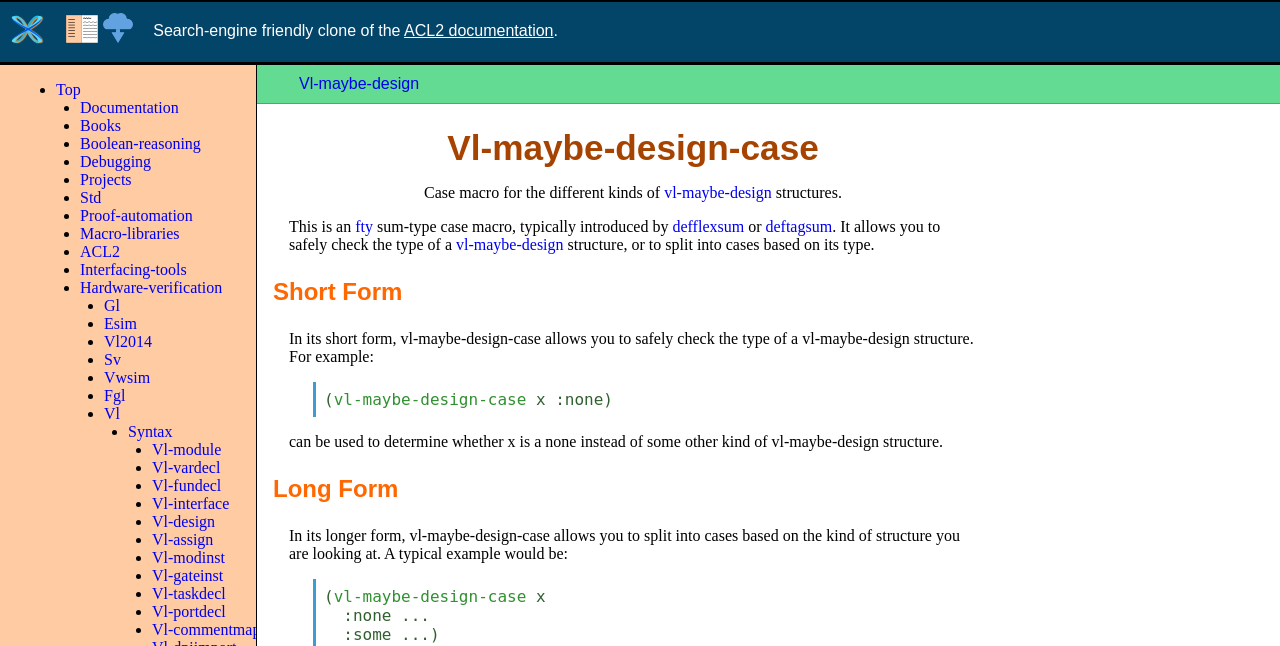Provide your answer to the question using just one word or phrase: How many links are in the list?

Many